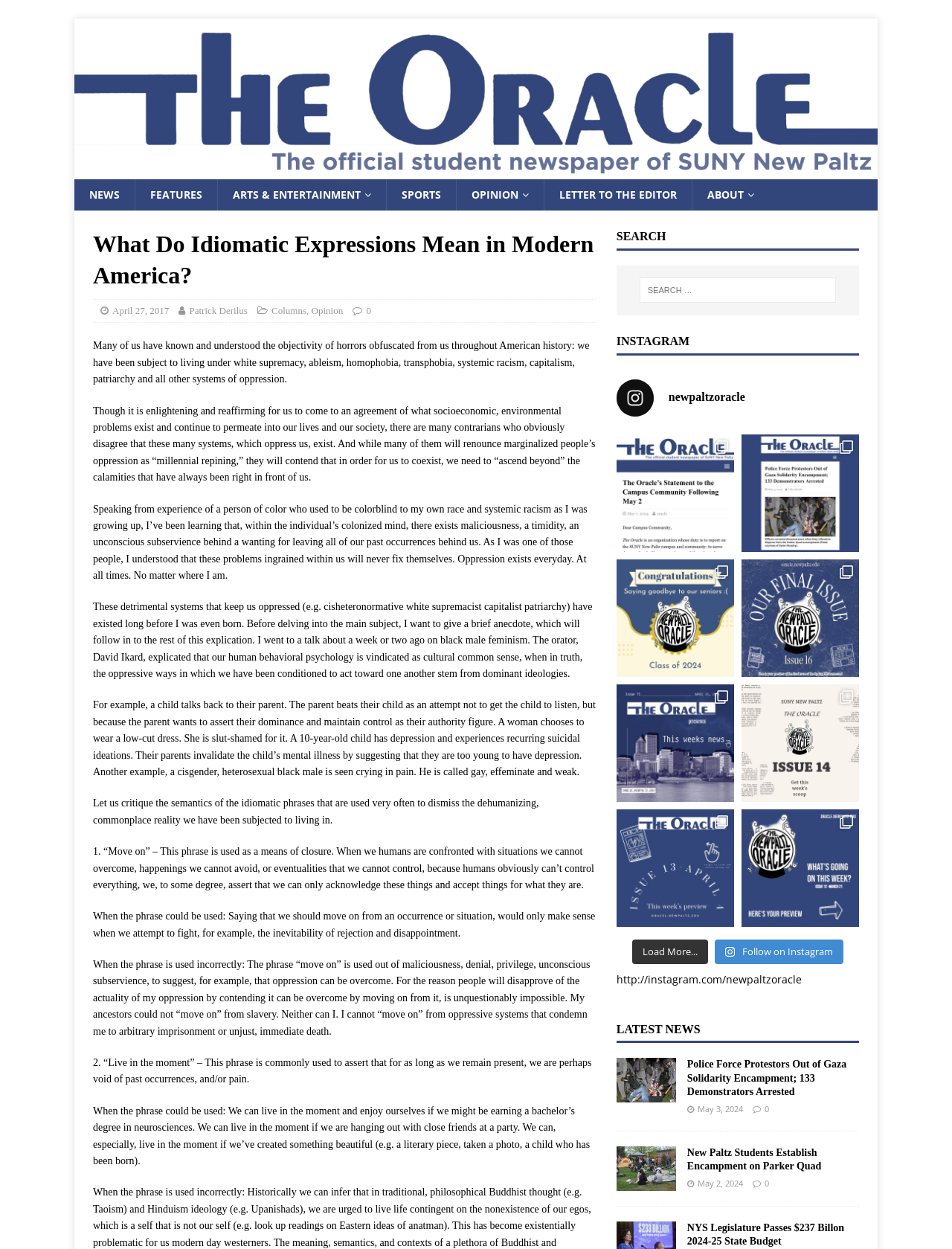For the element described, predict the bounding box coordinates as (top-left x, top-left y, bottom-right x, bottom-right y). All values should be between 0 and 1. Element description: aria-label="Share on email"

None